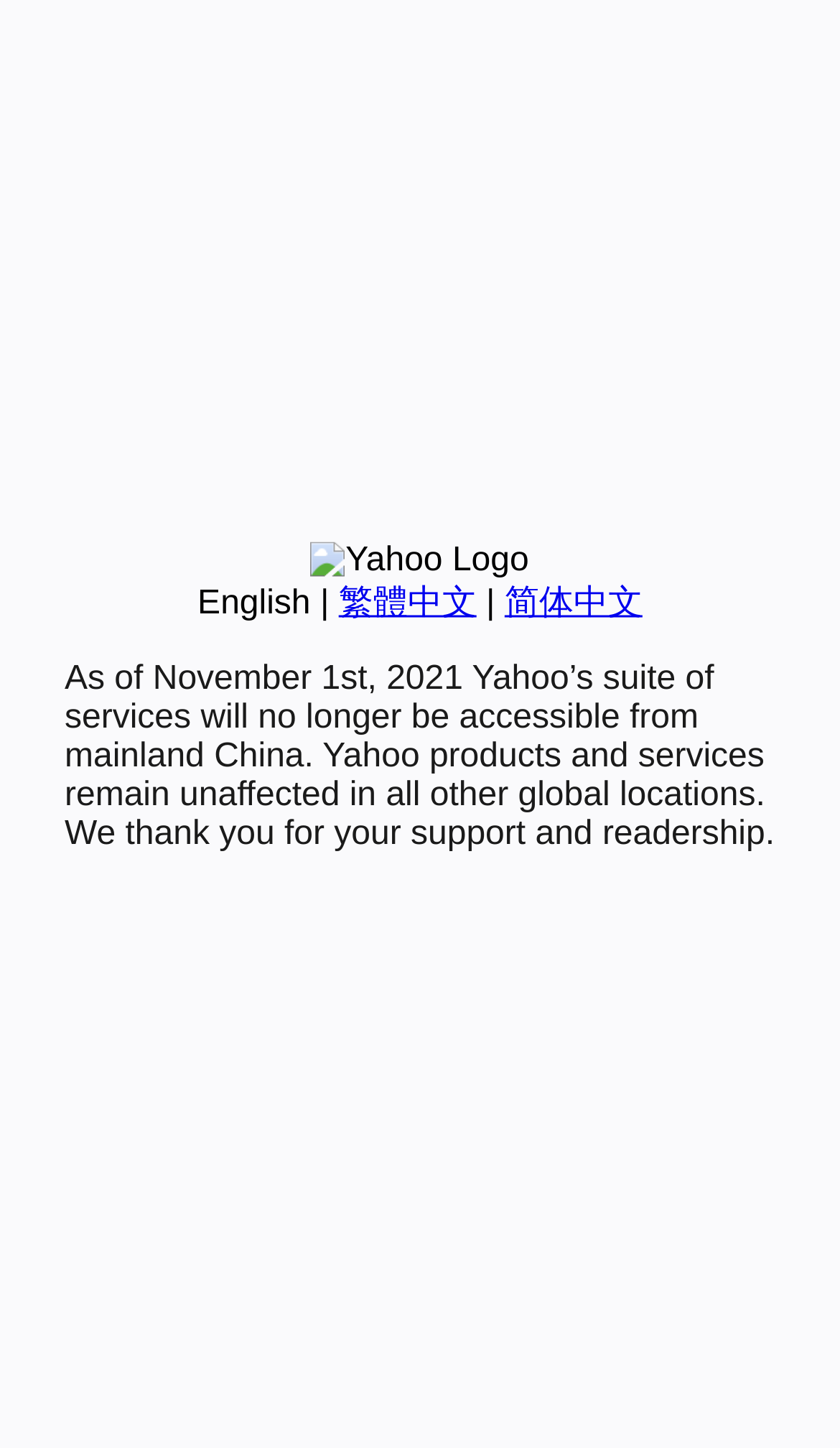Please find the bounding box for the following UI element description. Provide the coordinates in (top-left x, top-left y, bottom-right x, bottom-right y) format, with values between 0 and 1: 繁體中文

[0.403, 0.404, 0.567, 0.429]